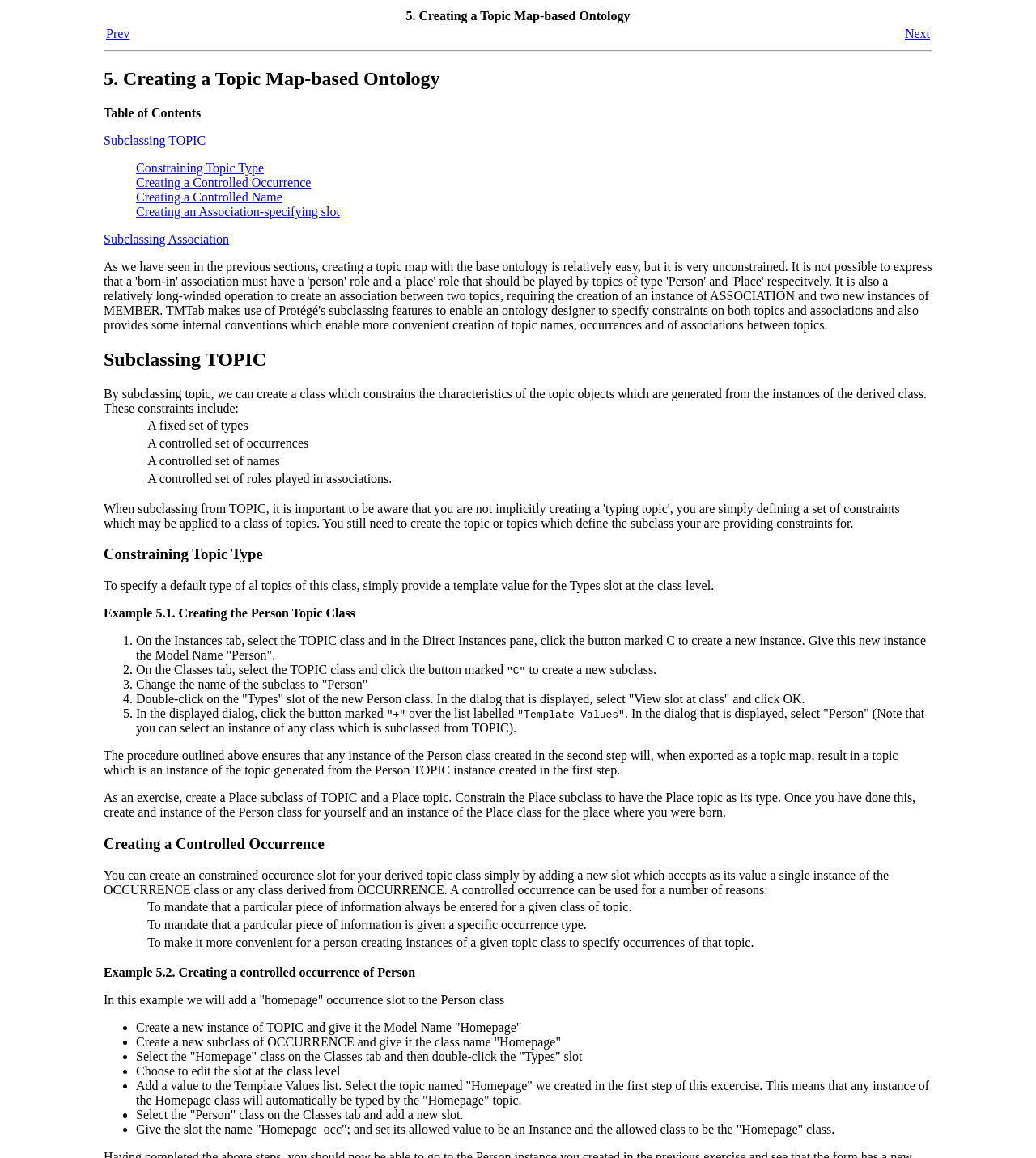From the given element description: "Prev", find the bounding box for the UI element. Provide the coordinates as four float numbers between 0 and 1, in the order [left, top, right, bottom].

[0.102, 0.023, 0.125, 0.035]